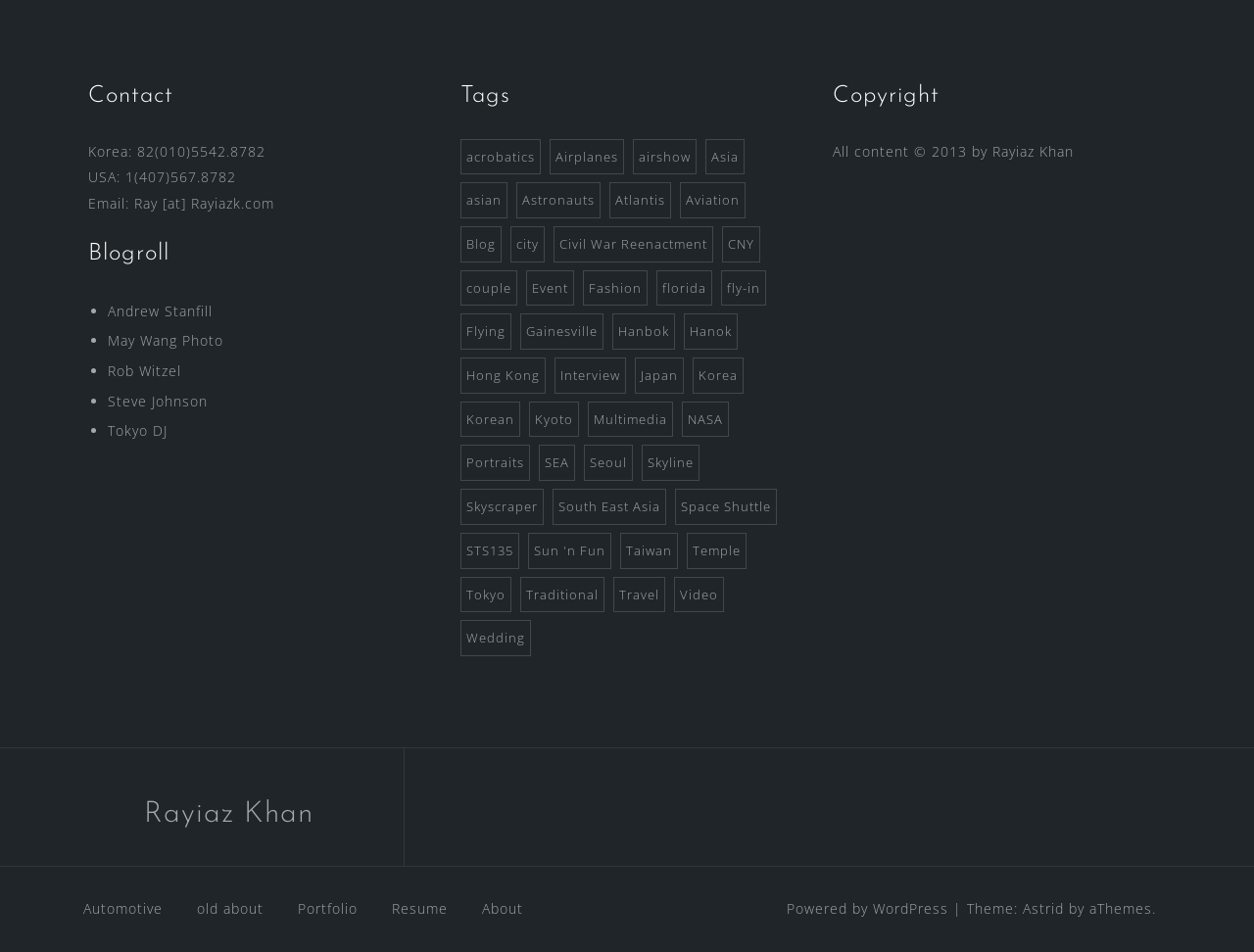Can you identify the bounding box coordinates of the clickable region needed to carry out this instruction: 'Visit Andrew Stanfill's blog'? The coordinates should be four float numbers within the range of 0 to 1, stated as [left, top, right, bottom].

[0.086, 0.317, 0.17, 0.336]